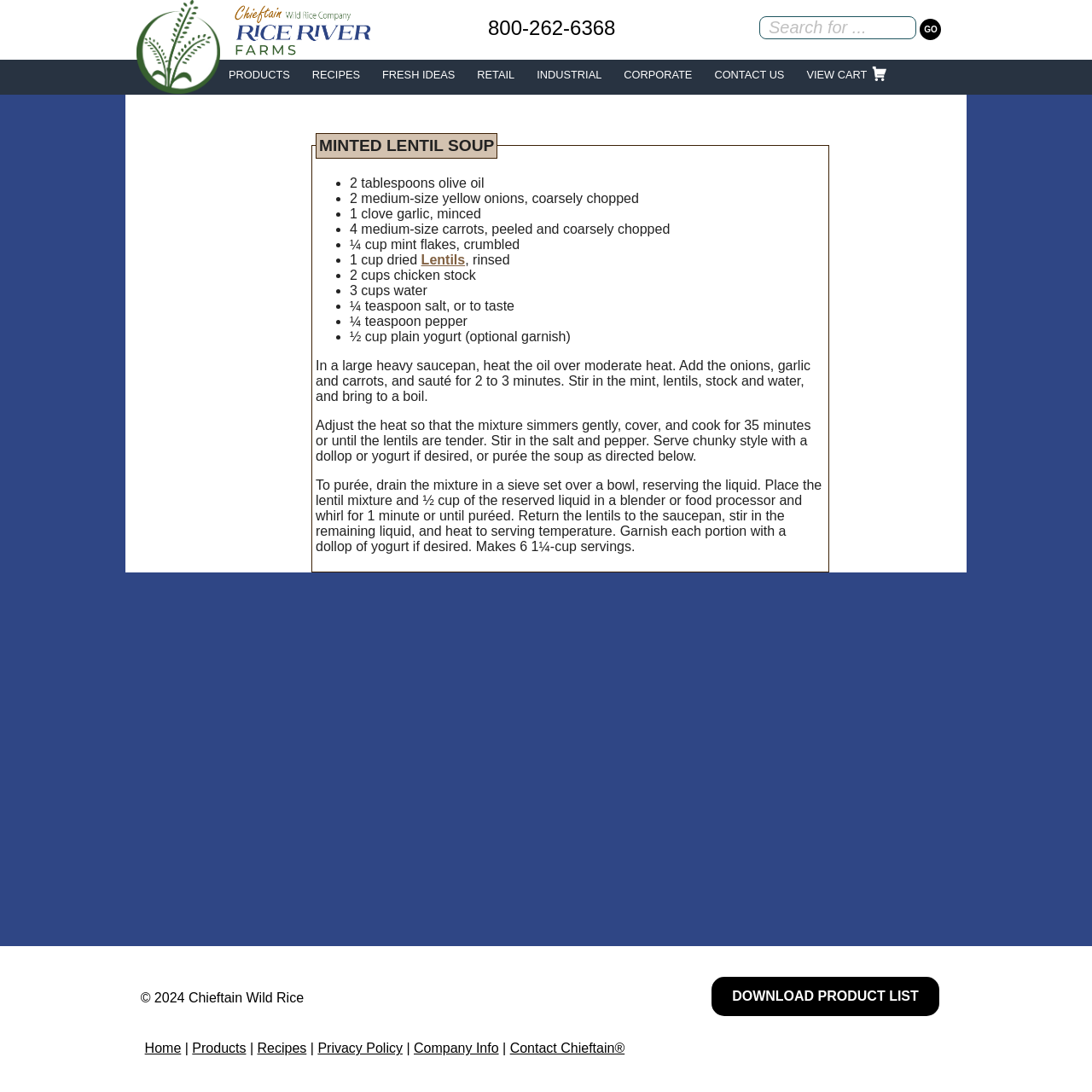Consider the image and give a detailed and elaborate answer to the question: 
What is the copyright year of Chieftain Wild Rice?

I found the copyright year by looking at the StaticText element with the text '© 2024 Chieftain Wild Rice' located at the bottom of the webpage.